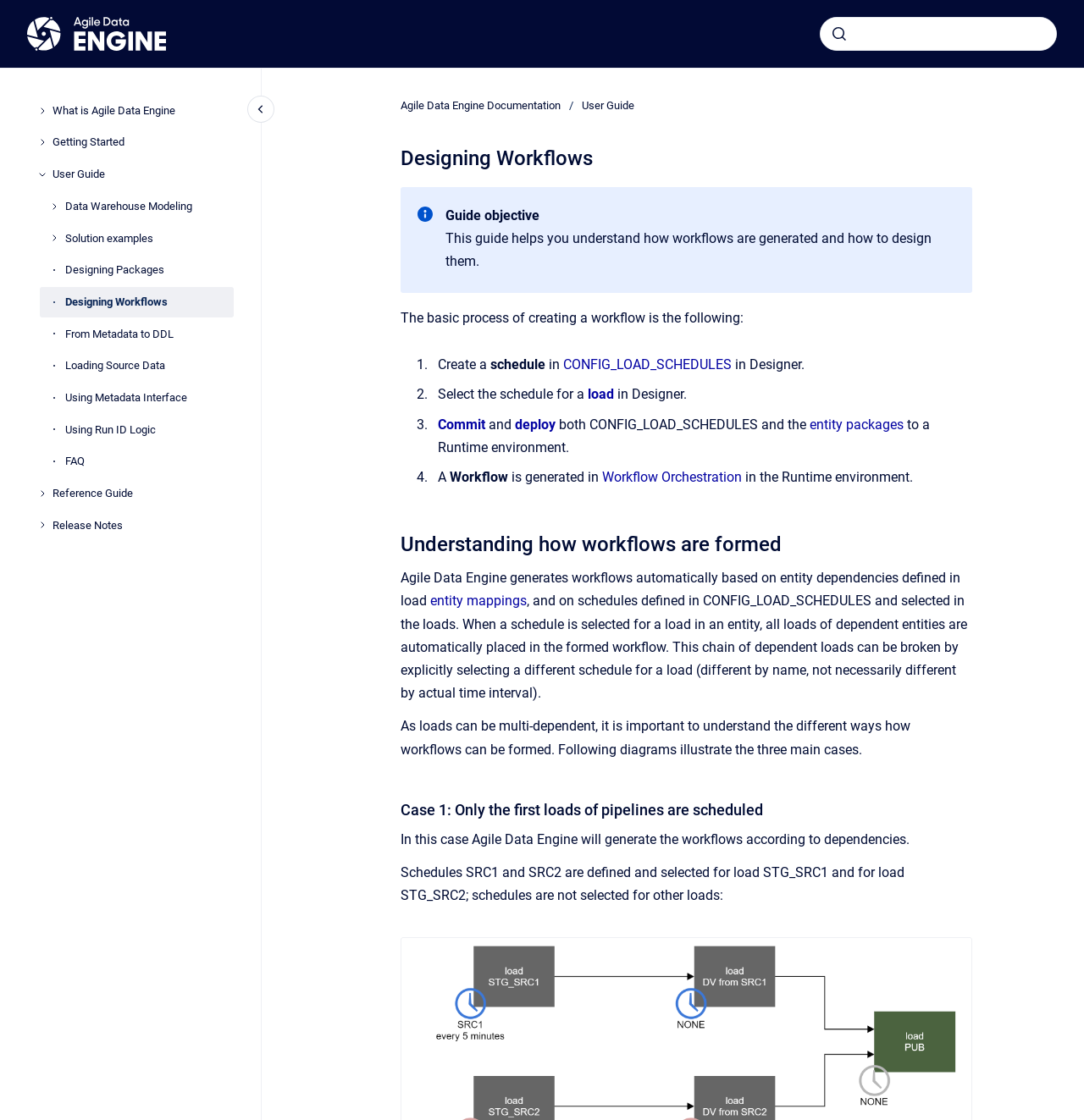Detail the features and information presented on the webpage.

The webpage is titled "Designing Workflows" and has a navigation menu at the top left corner with links to "What is Agile Data Engine", "Getting Started", "User Guide", and "Reference Guide". There is also a search bar at the top right corner. 

Below the navigation menu, there is a breadcrumb navigation bar with links to "Agile Data Engine Documentation" and "User Guide". 

The main content of the page is divided into sections. The first section has a heading "Designing Workflows" and provides an introduction to the guide, stating that it helps users understand how workflows are generated and how to design them. 

The next section explains the basic process of creating a workflow, which involves four steps: creating a schedule, selecting the schedule for a load, committing and deploying both the schedule and the load, and generating a workflow in the Runtime environment. 

Following this, there is a section titled "Understanding how workflows are formed", which explains that Agile Data Engine generates workflows automatically based on entity dependencies and schedules defined in load entity mappings and CONFIG_LOAD_SCHEDULES. 

The page then goes on to describe three main cases of how workflows can be formed, with diagrams illustrating each case. The first case is when only the first loads of pipelines are scheduled, and Agile Data Engine generates the workflows according to dependencies.